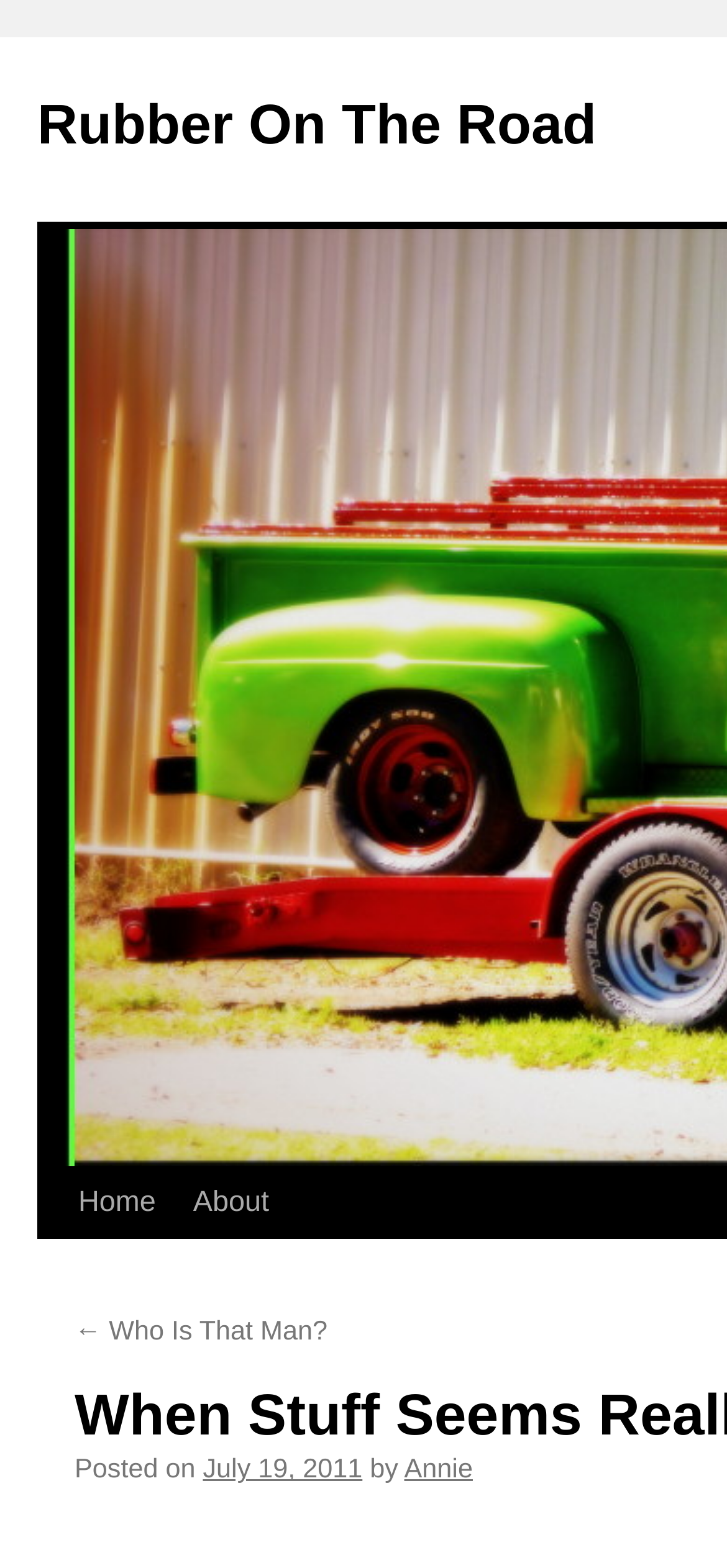Provide a comprehensive caption for the webpage.

The webpage appears to be a blog post titled "When Stuff Seems Really BIG | Rubber On The Road". At the top, there is a header section with a link to the website's homepage, "Rubber On The Road", taking up most of the width. Below this, there is a "Skip to content" link, positioned near the top-left corner.

The main navigation menu is located below the header, with links to "Home" and "About" pages. The "About" link has a submenu with a single item, "← Who Is That Man?".

The blog post itself is positioned below the navigation menu. It starts with a publication date, "Posted on July 19, 2011", and is attributed to the author, "Annie". The content of the post is not explicitly described in the accessibility tree, but based on the meta description, it seems to be a personal reflection or advice column, asking the reader about their emotional state and financial situation.